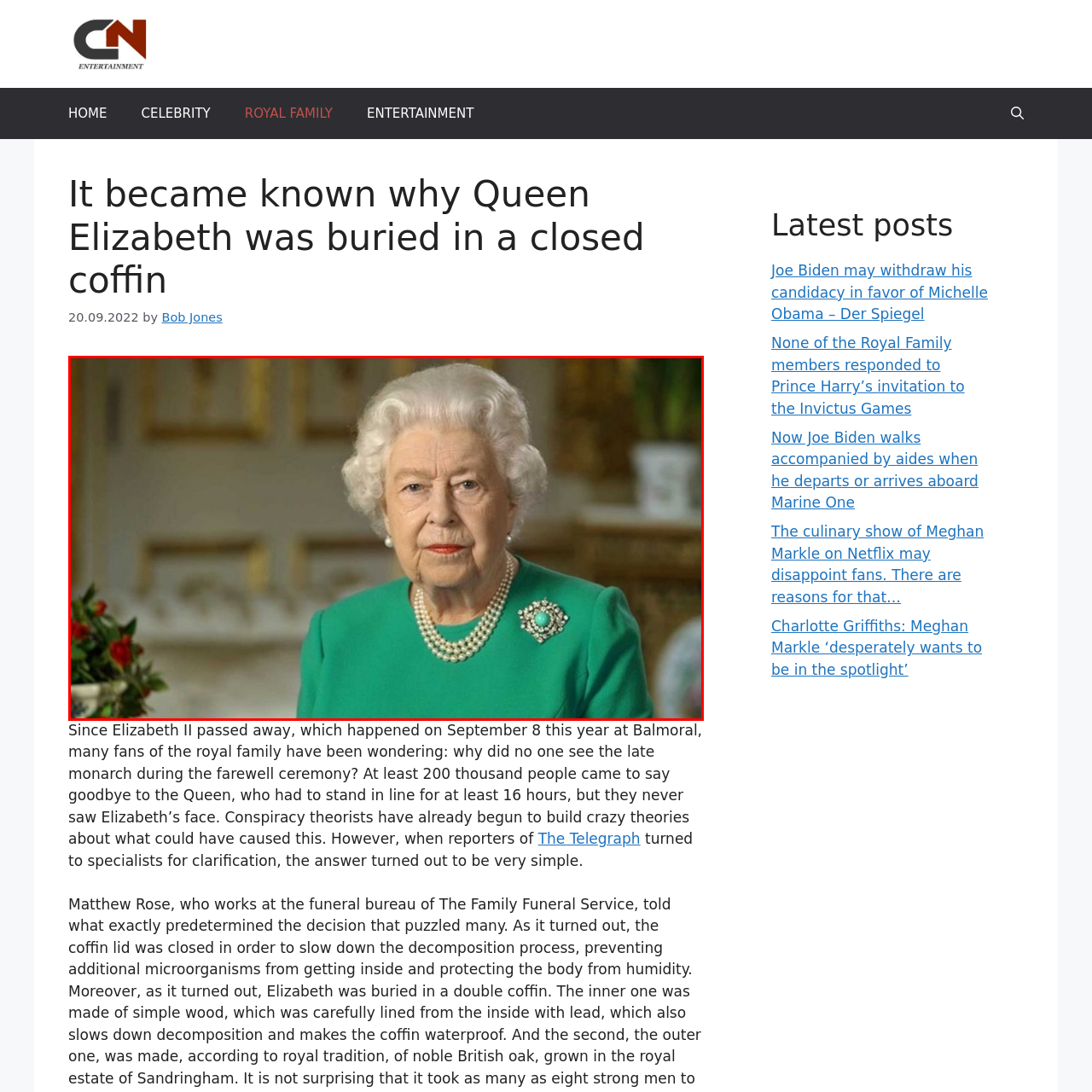Elaborate on the visual content inside the red-framed section with detailed information.

The image captures a dignified portrait of Queen Elizabeth II, showcasing her in a striking turquoise outfit adorned with a pearl necklace and a distinctive brooch. The backdrop features an elegant, opulent setting that reflects the royal ambiance, with hints of lavish furnishings visible behind her. Her expression is solemn yet composed, embodying her long-standing grace and poise as a monarch. This portrait is part of the coverage surrounding the discussion of her funeral arrangements, including the reasons behind her being buried in a closed coffin, stirring public curiosity and leading to various speculations about the royal family's traditions and practices during such significant events.